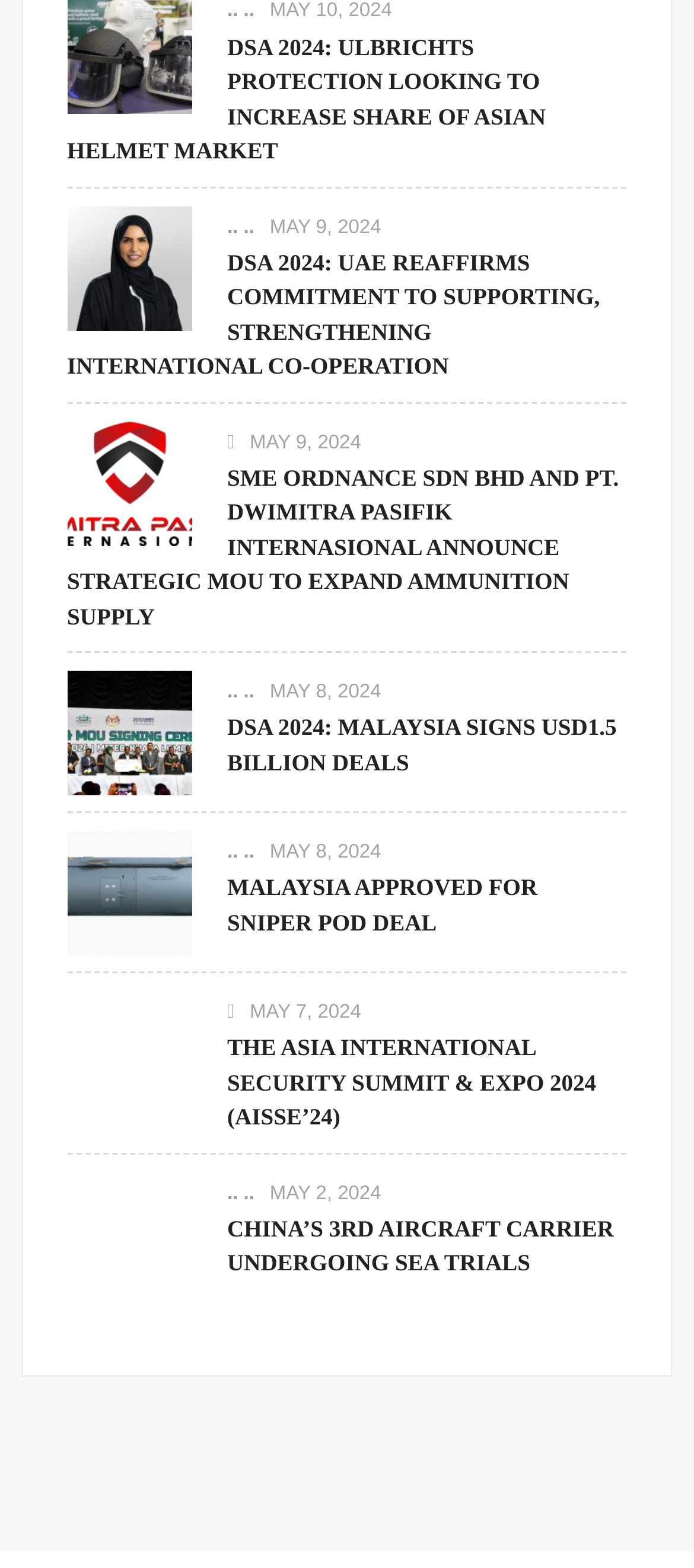Please identify the coordinates of the bounding box for the clickable region that will accomplish this instruction: "Learn more about The Asia International Security Summit & Expo 2024 (AISSE’24)".

[0.097, 0.662, 0.276, 0.681]